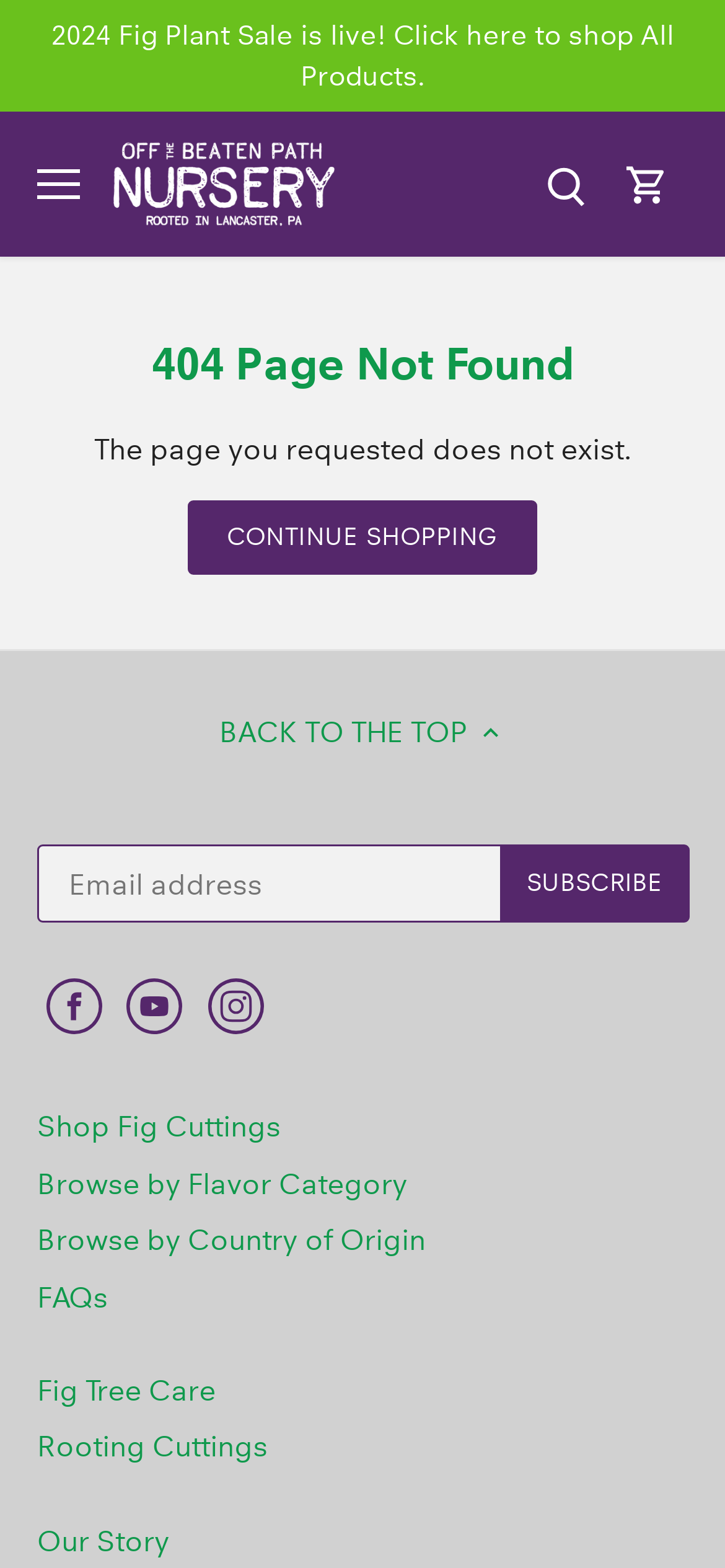Provide a comprehensive caption for the webpage.

This webpage appears to be a 404 error page from Off the Beaten Path Nursery, a family-owned and operated nursery specializing in fig trees, exotic fruit-bearing trees, and other subtropical plants based in Lancaster, PA.

At the top of the page, there is a prominent link announcing the "2024 Fig Plant Sale" and a navigation link to open the mobile navigation menu. To the right of these links, there are search and cart links, each accompanied by a small icon.

Below these top links, the main content area begins, featuring a large heading that reads "404 Page Not Found". A brief message explains that the requested page does not exist. Underneath, there is a "CONTINUE SHOPPING" link and a "BACK TO THE TOP" link, which is accompanied by a small icon.

Further down, there is a section to subscribe to a newsletter, where users can enter their email address and click a "Subscribe" button. Below this, there are links to the nursery's social media profiles, including Facebook, Youtube, and Instagram, each represented by its respective icon.

At the bottom of the page, there are two navigation sections. The first section, labeled "Footer navigation", contains links to various parts of the website, such as "Shop Fig Cuttings", "Browse by Flavor Category", and "FAQs". The second section, labeled "Secondary footer navigation", contains links to more informational pages, including "Fig Tree Care", "Rooting Cuttings", and "Our Story".